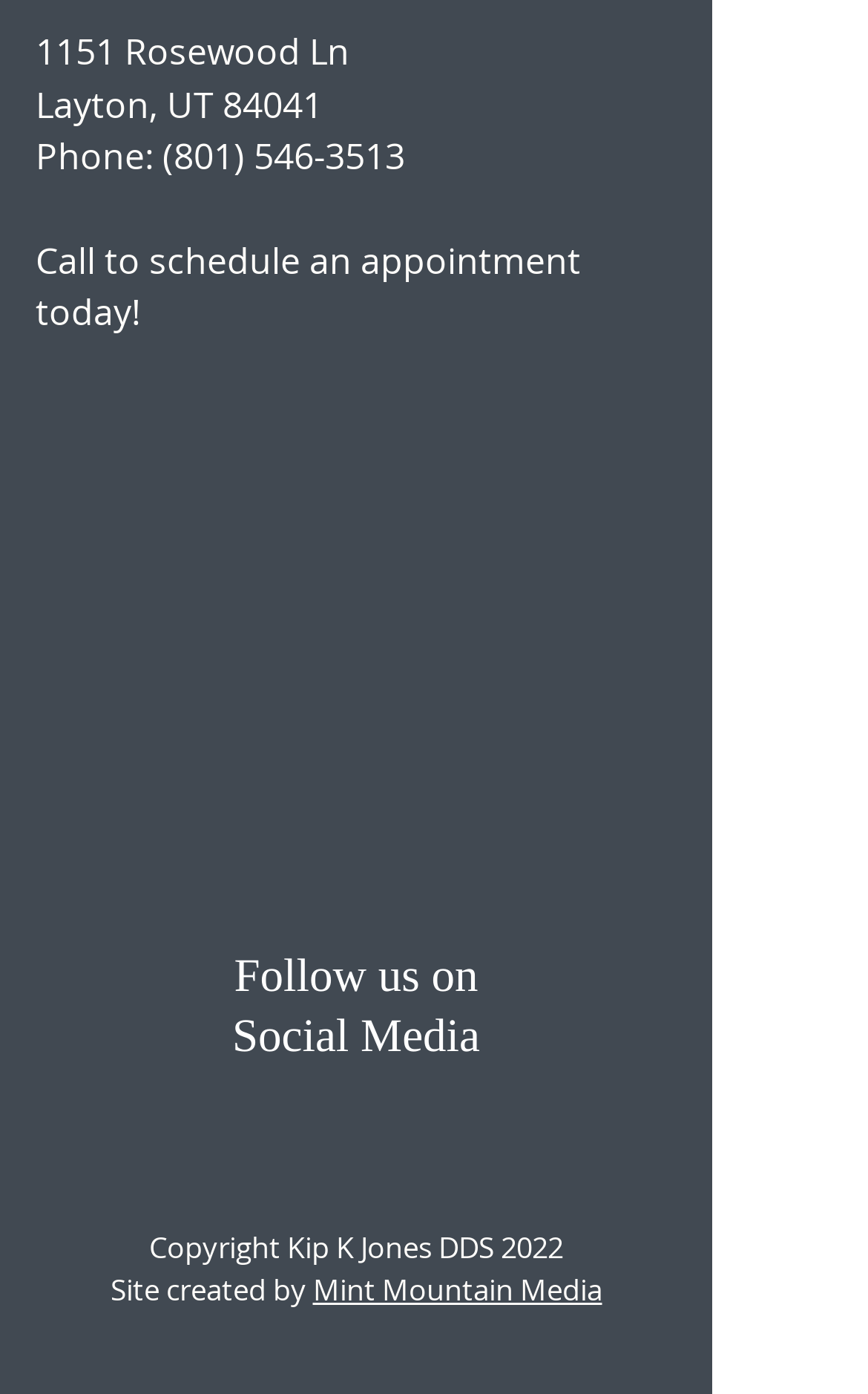Using the information in the image, could you please answer the following question in detail:
What is the copyright year of the website?

I found the copyright year by examining the static text element at the bottom of the webpage, which contains the copyright symbol followed by the year.